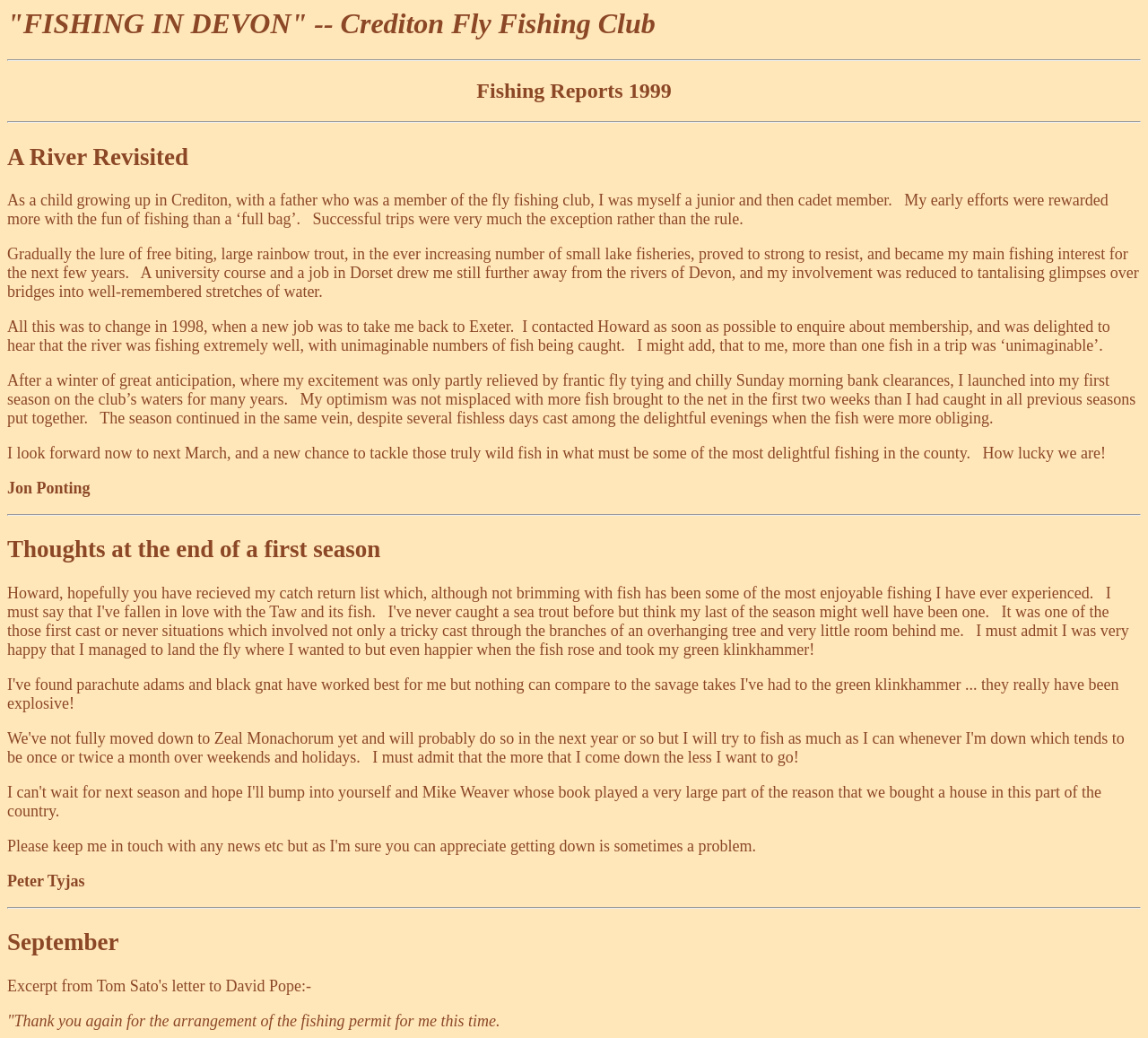Generate a comprehensive caption for the webpage you are viewing.

The webpage is about fishing reports and stories, specifically focused on Crediton Fly Fishing Club in Devon. At the top, there is a large heading "FISHING IN DEVON" followed by a horizontal separator. Below this, there are several sections of fishing reports and stories, each with its own heading and paragraphs of text.

The first section is titled "Fishing Reports 1999" and contains a story about the author's experiences fishing in Devon, including their childhood memories and later returns to the area. The text is divided into several paragraphs, each describing a different period in the author's fishing journey.

Below this section, there is another horizontal separator, followed by a heading "A River Revisited" and more paragraphs of text continuing the author's story. The text describes the author's return to fishing in Devon after a period away and their excitement about the prospect of catching fish.

Further down the page, there are more sections with headings "Thoughts at the end of a first season" and "September", each with their own paragraphs of text. These sections appear to be written by different authors, with the names "Jon Ponting" and "Peter Tyjas" mentioned at the end of their respective sections.

Throughout the page, there are horizontal separators dividing the different sections, and the text is arranged in a clear and readable format.